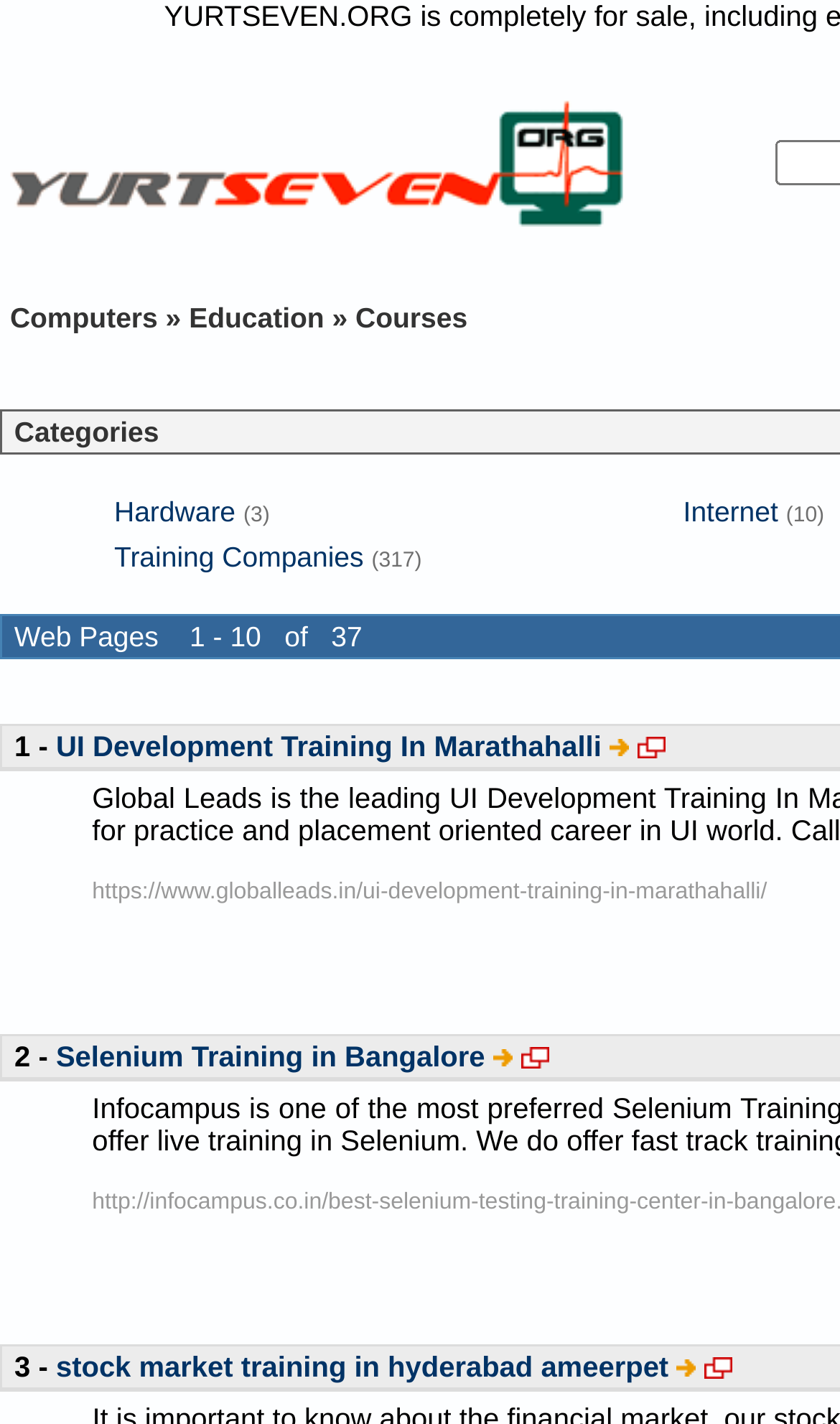Locate the UI element described by Selenium Training in Bangalore and provide its bounding box coordinates. Use the format (top-left x, top-left y, bottom-right x, bottom-right y) with all values as floating point numbers between 0 and 1.

[0.067, 0.731, 0.577, 0.753]